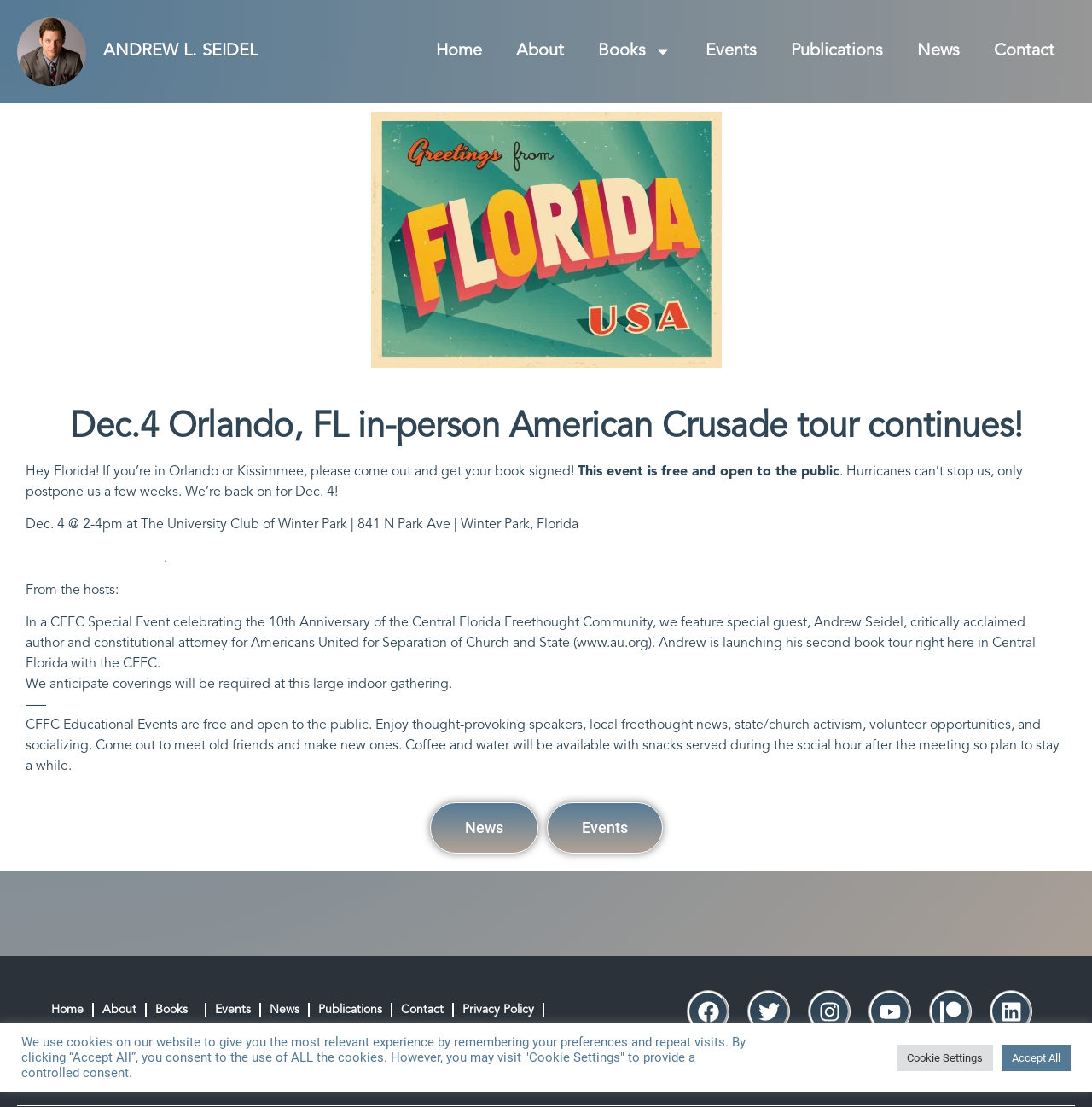Where is the event taking place?
Look at the image and provide a short answer using one word or a phrase.

Winter Park, Florida